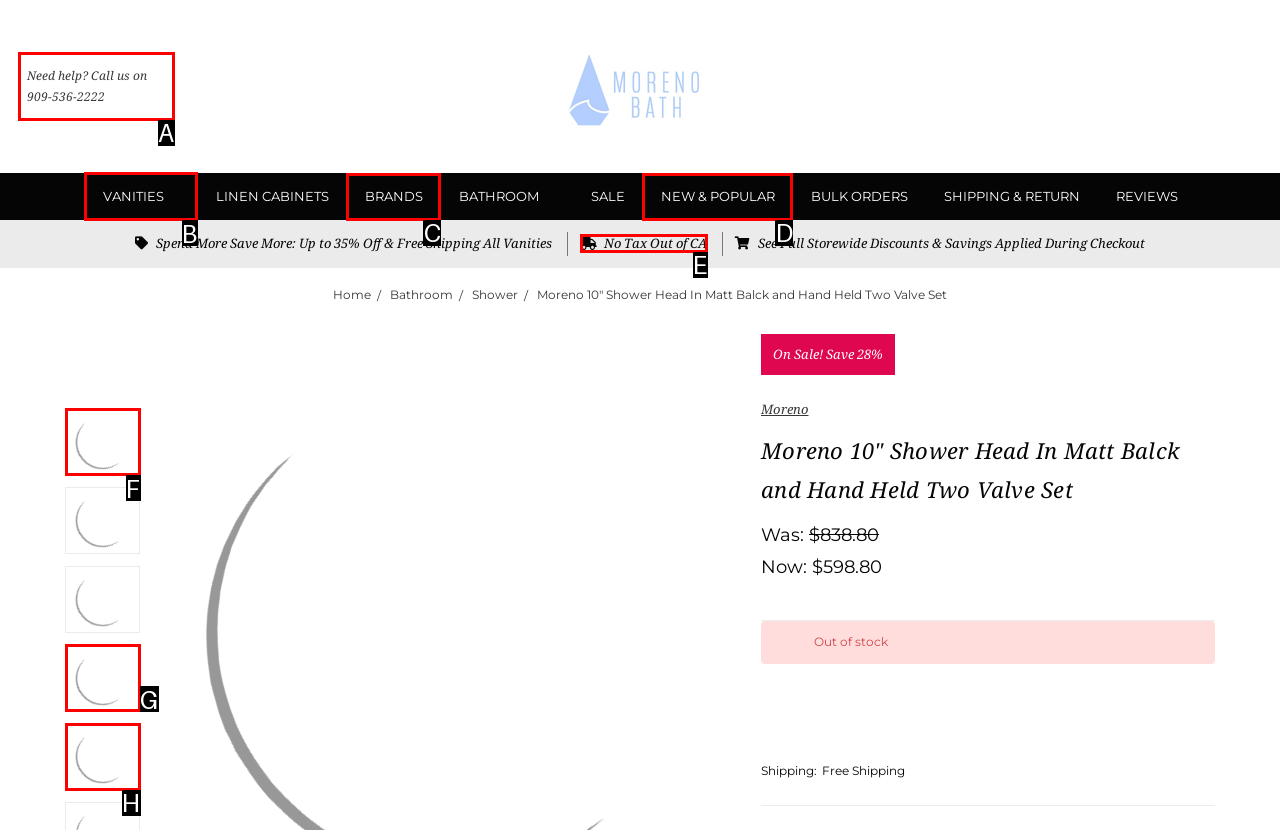Determine which HTML element should be clicked for this task: View vanities
Provide the option's letter from the available choices.

B